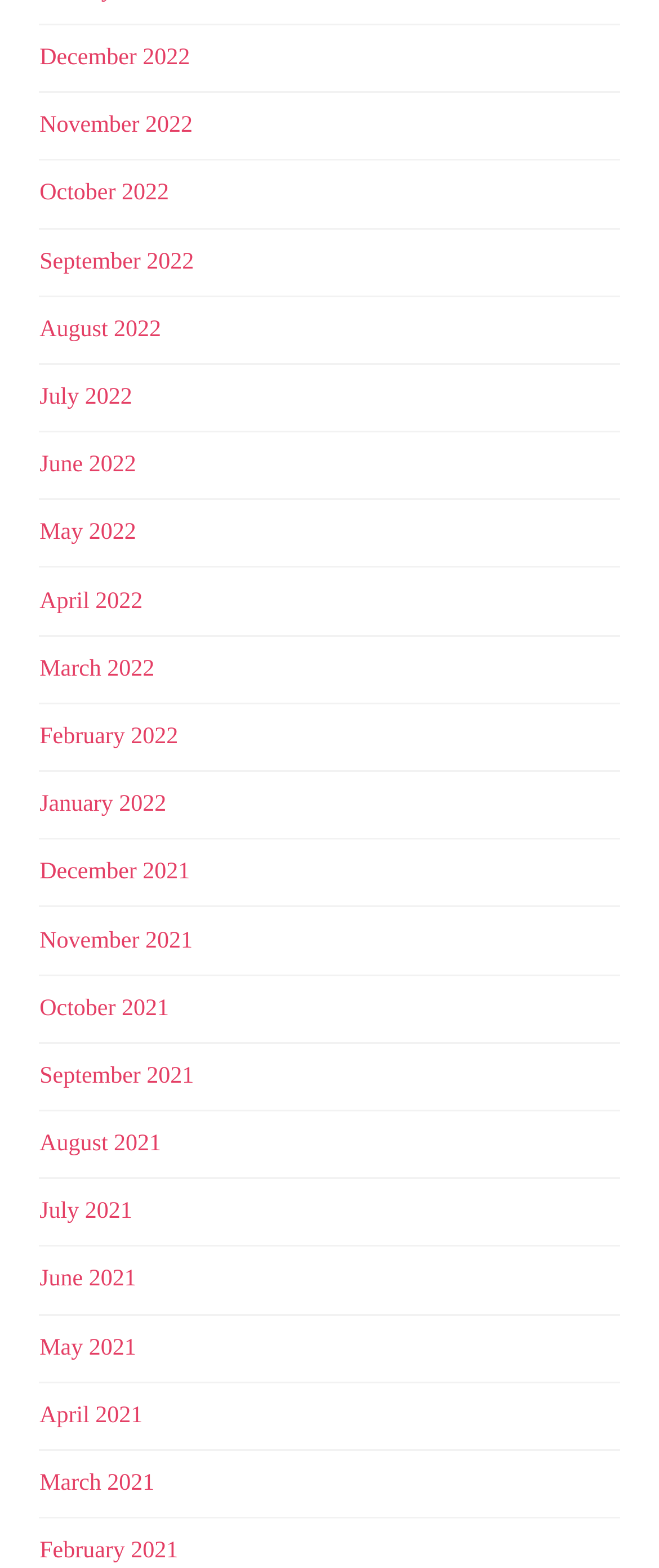Please reply with a single word or brief phrase to the question: 
What is the earliest month listed?

December 2021